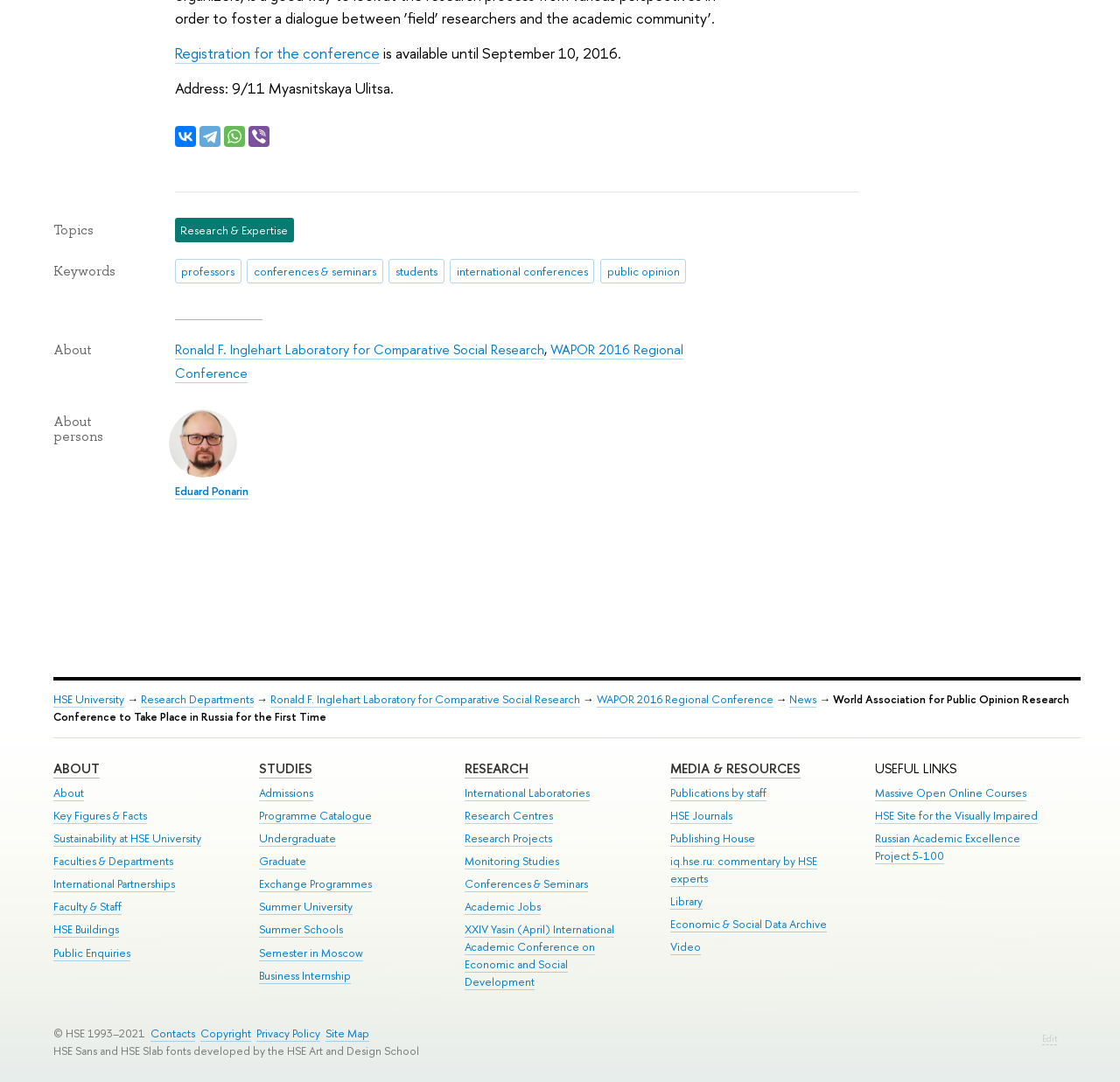Given the element description Video, predict the bounding box coordinates for the UI element in the webpage screenshot. The format should be (top-left x, top-left y, bottom-right x, bottom-right y), and the values should be between 0 and 1.

[0.598, 0.868, 0.625, 0.883]